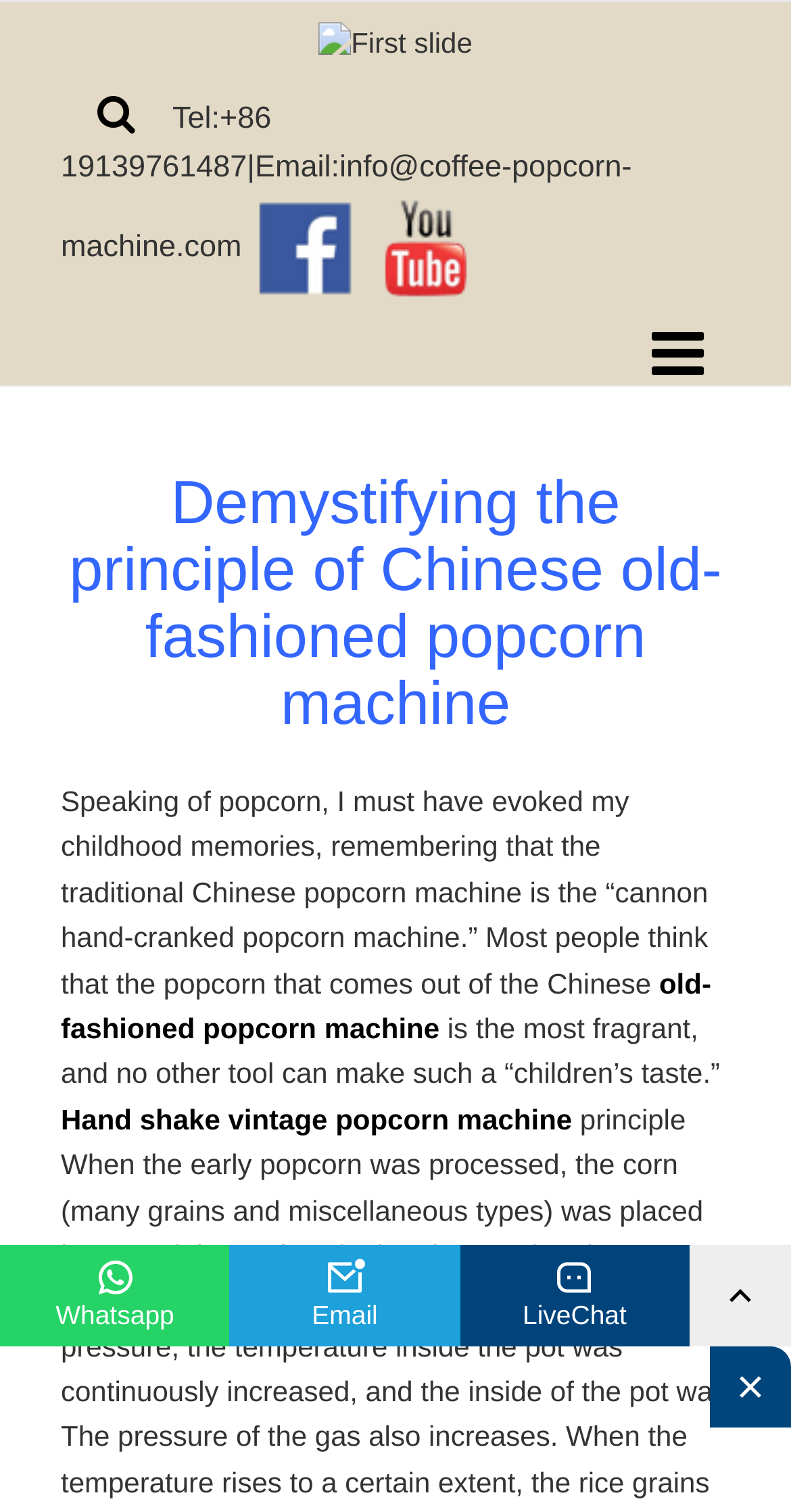What is the name of the machine mentioned in the article?
Make sure to answer the question with a detailed and comprehensive explanation.

I found the name of the machine in the article, which is mentioned as 'the traditional Chinese popcorn machine is the “cannon hand-cranked popcorn machine.”'.